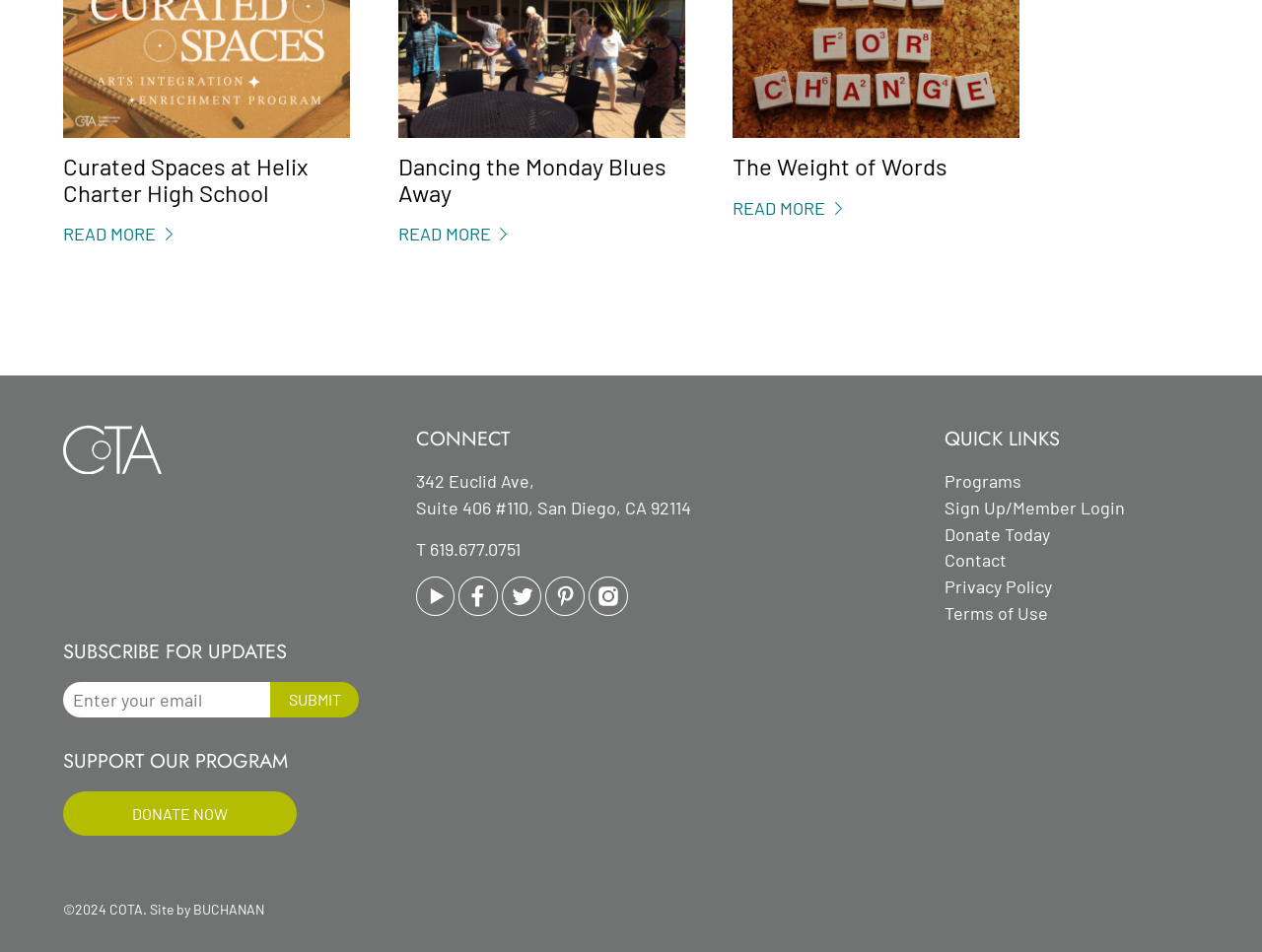What is the purpose of the textbox?
Observe the image and answer the question with a one-word or short phrase response.

Enter your email